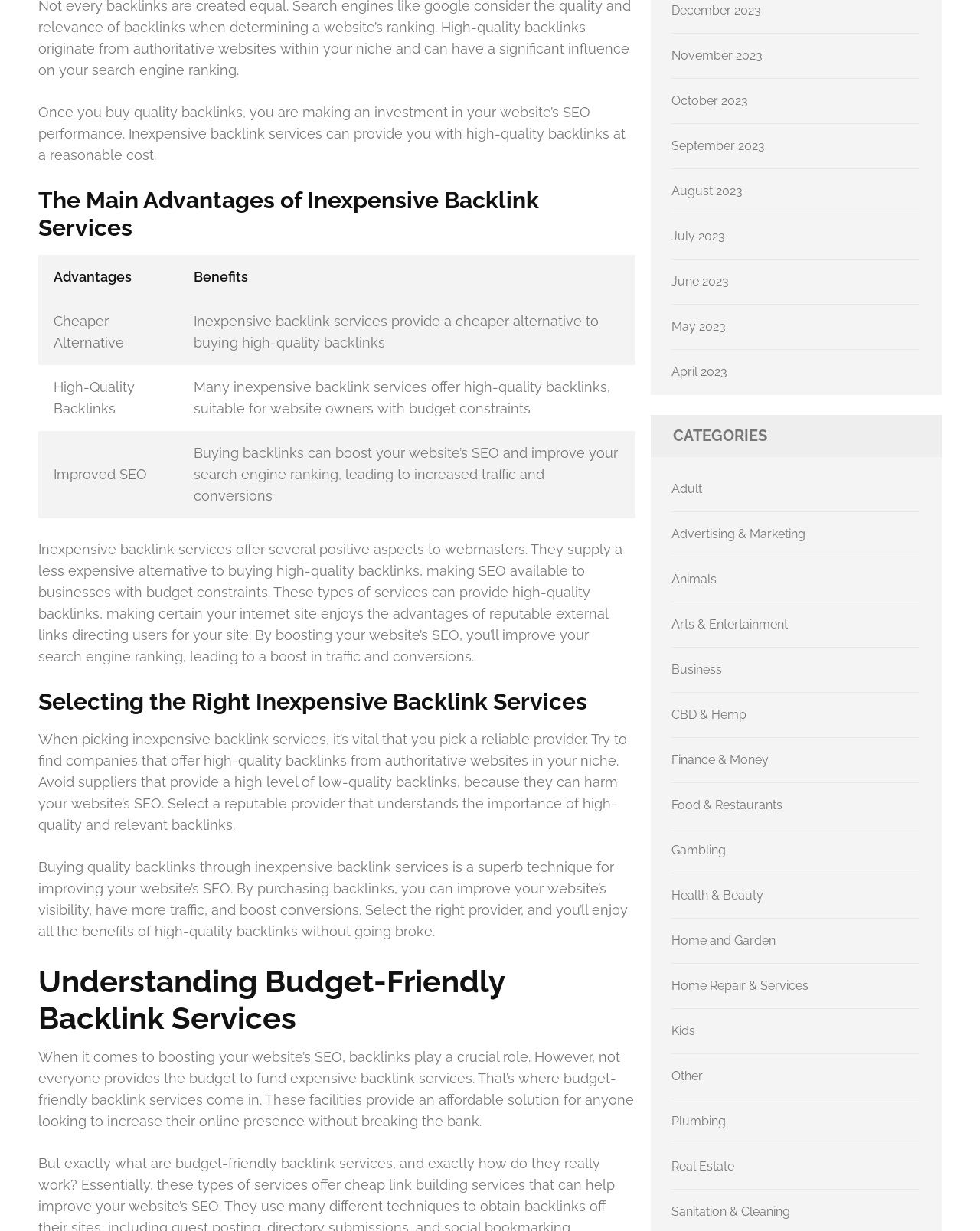Indicate the bounding box coordinates of the element that needs to be clicked to satisfy the following instruction: "View 'The Main Advantages of Inexpensive Backlink Services'". The coordinates should be four float numbers between 0 and 1, i.e., [left, top, right, bottom].

[0.039, 0.152, 0.648, 0.197]